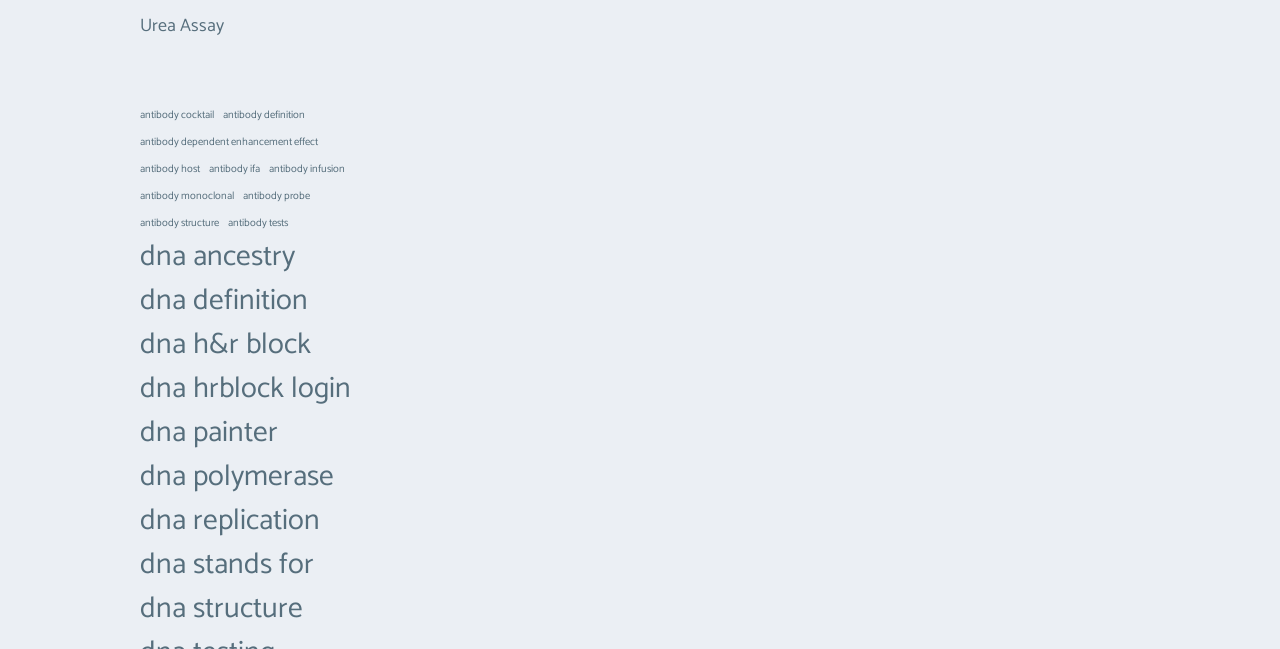Please locate the bounding box coordinates of the element that should be clicked to complete the given instruction: "Explore dna ancestry".

[0.109, 0.362, 0.23, 0.43]